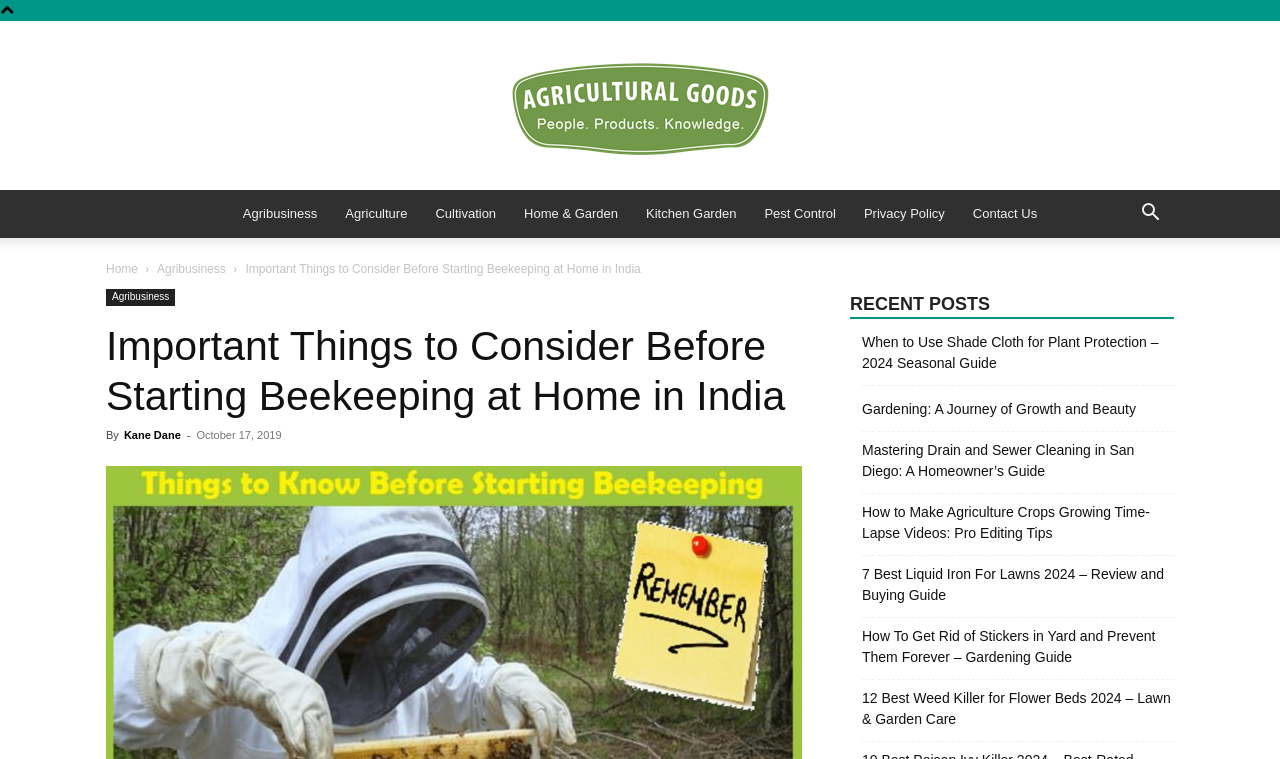Return the bounding box coordinates of the UI element that corresponds to this description: "name="q" placeholder="Search for articles..."". The coordinates must be given as four float numbers in the range of 0 and 1, [left, top, right, bottom].

None